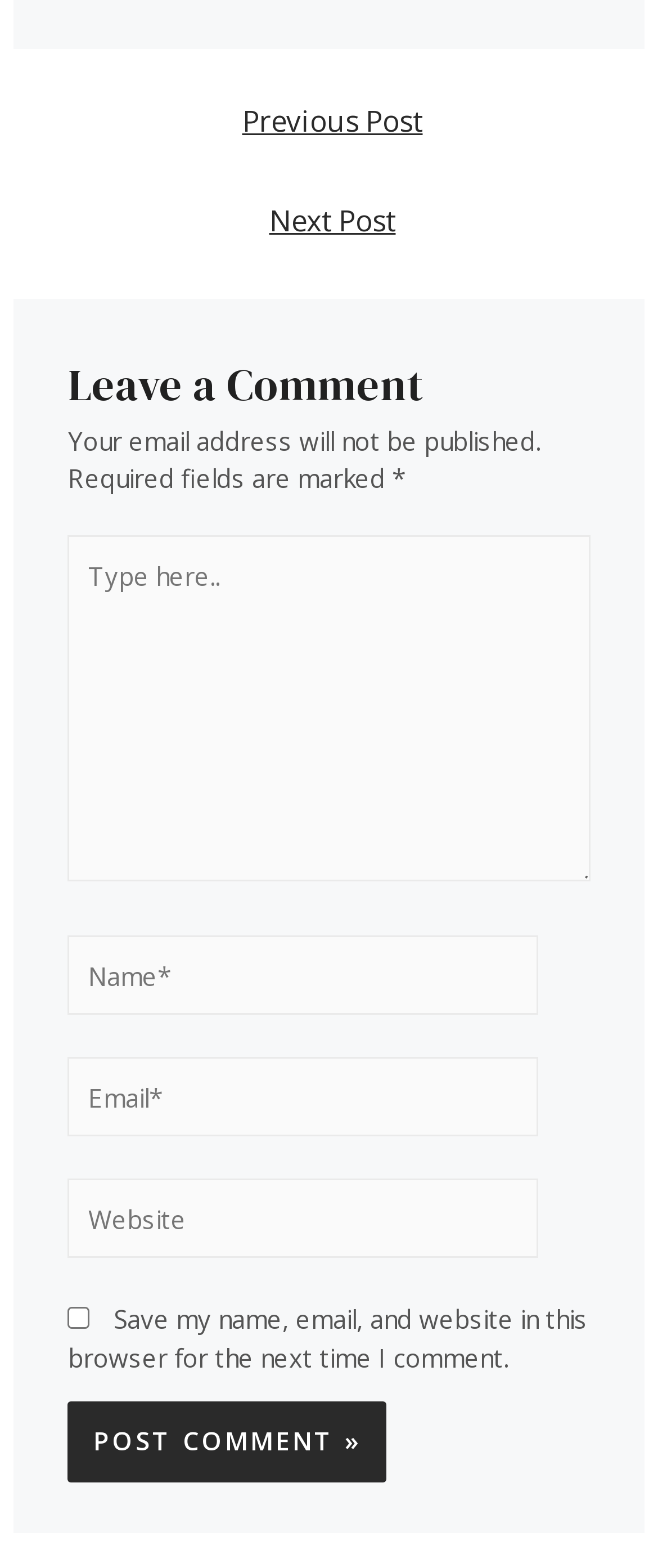Locate and provide the bounding box coordinates for the HTML element that matches this description: "parent_node: Email* name="email" placeholder="Email*"".

[0.103, 0.675, 0.817, 0.725]